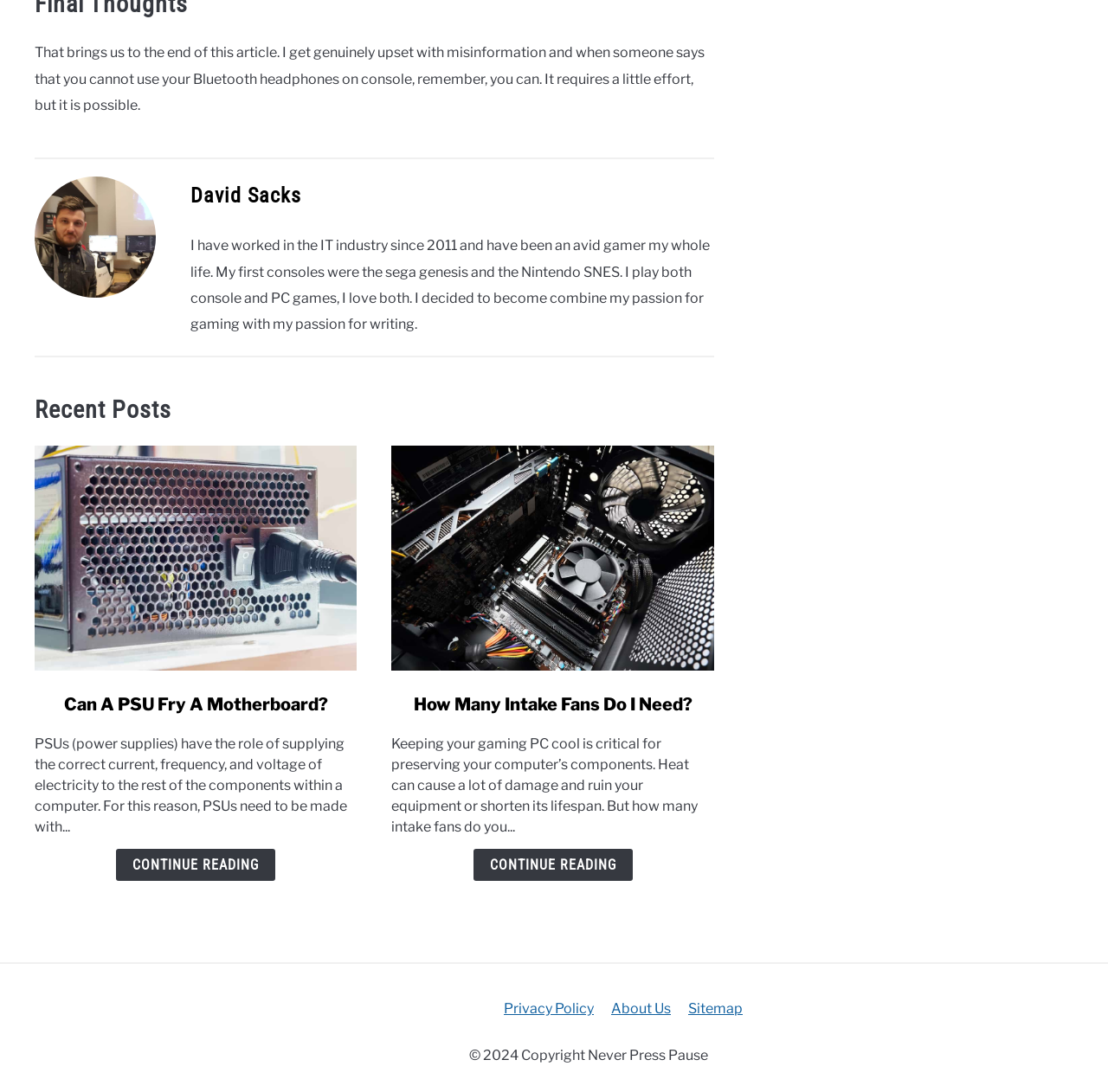Find the bounding box coordinates for the area you need to click to carry out the instruction: "Click on the link to read the article 'How Many Intake Fans Do I Need?'". The coordinates should be four float numbers between 0 and 1, indicated as [left, top, right, bottom].

[0.354, 0.408, 0.645, 0.614]